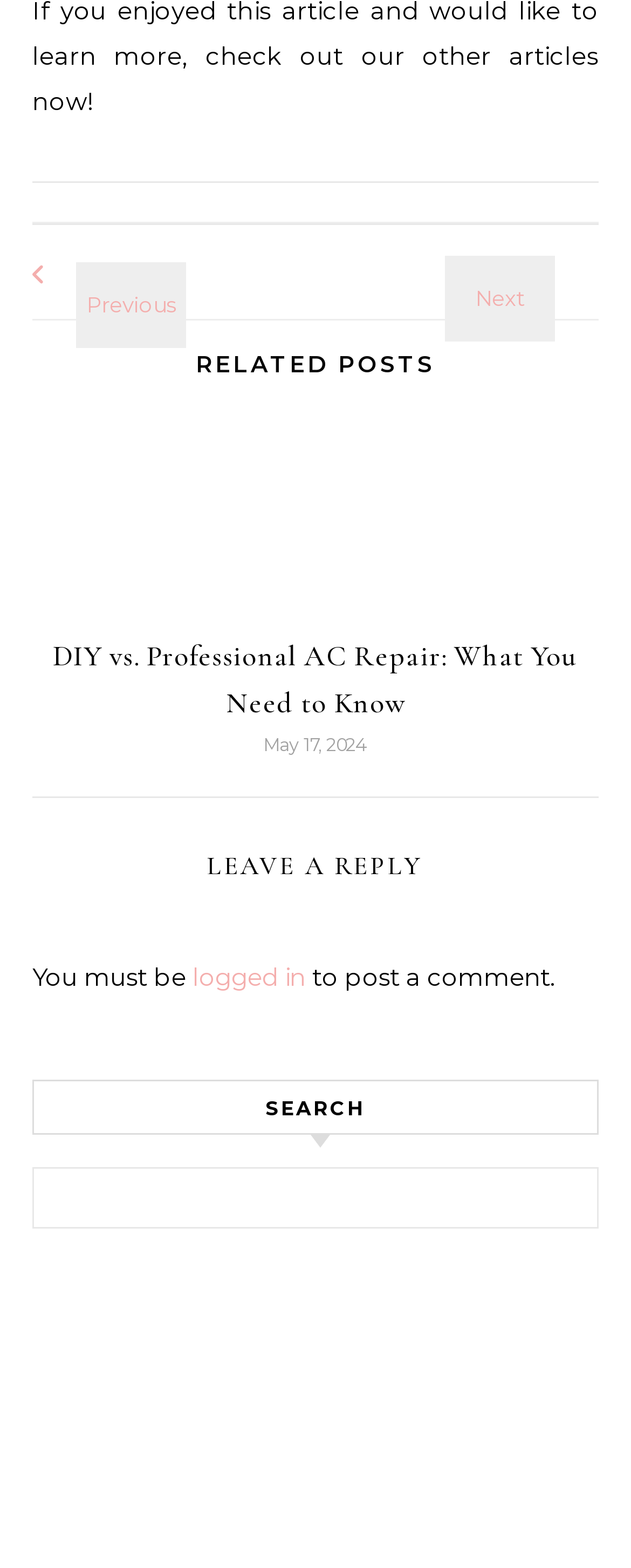Determine the coordinates of the bounding box for the clickable area needed to execute this instruction: "Leave a reply".

[0.051, 0.54, 0.949, 0.566]